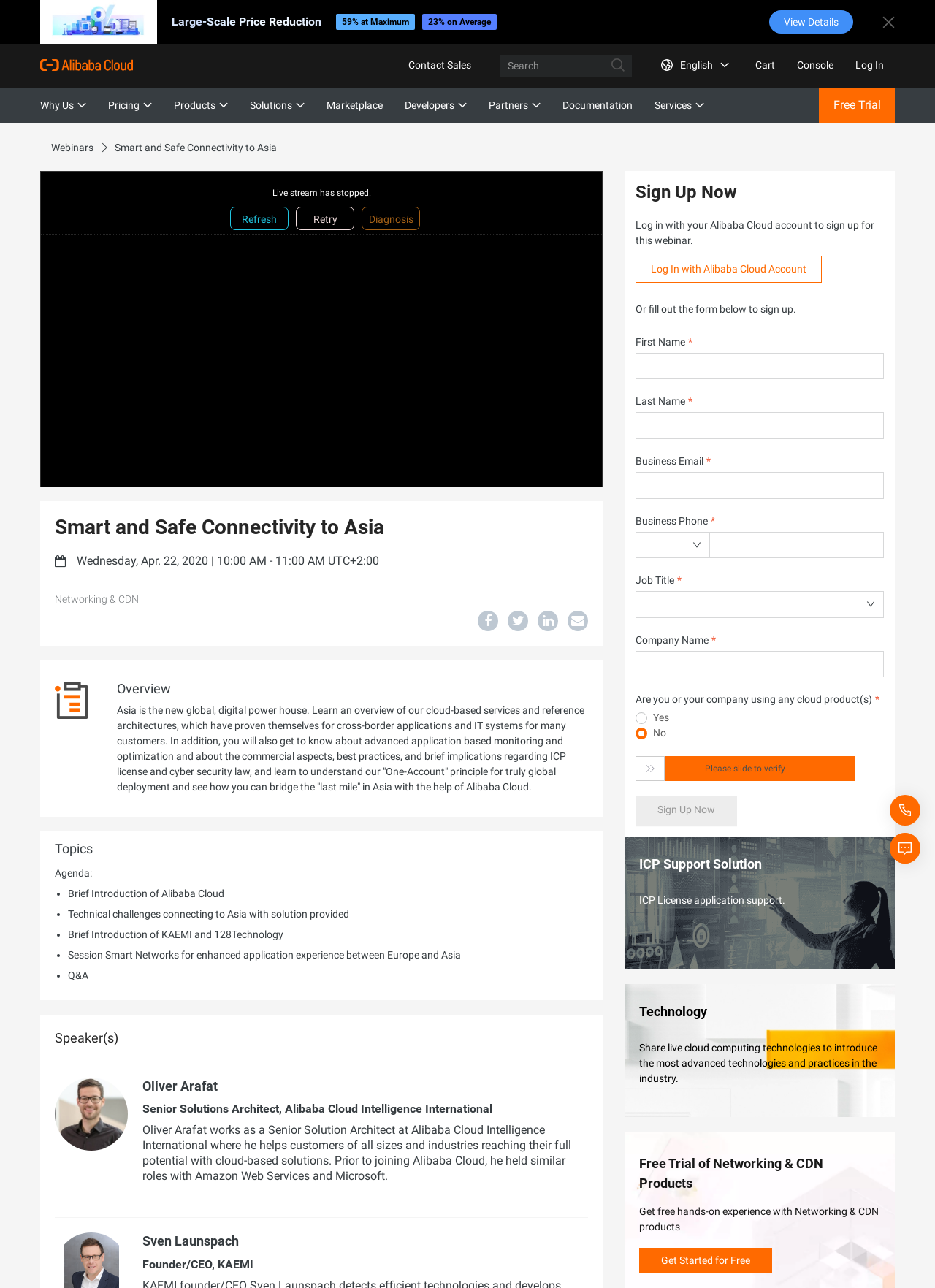What is the role of Oliver Arafat?
Please give a detailed and elaborate explanation in response to the question.

I found this information by looking at the section 'Speaker(s)' where it lists the speakers, including Oliver Arafat, who is mentioned as a Senior Solution Architect at Alibaba Cloud Intelligence International.